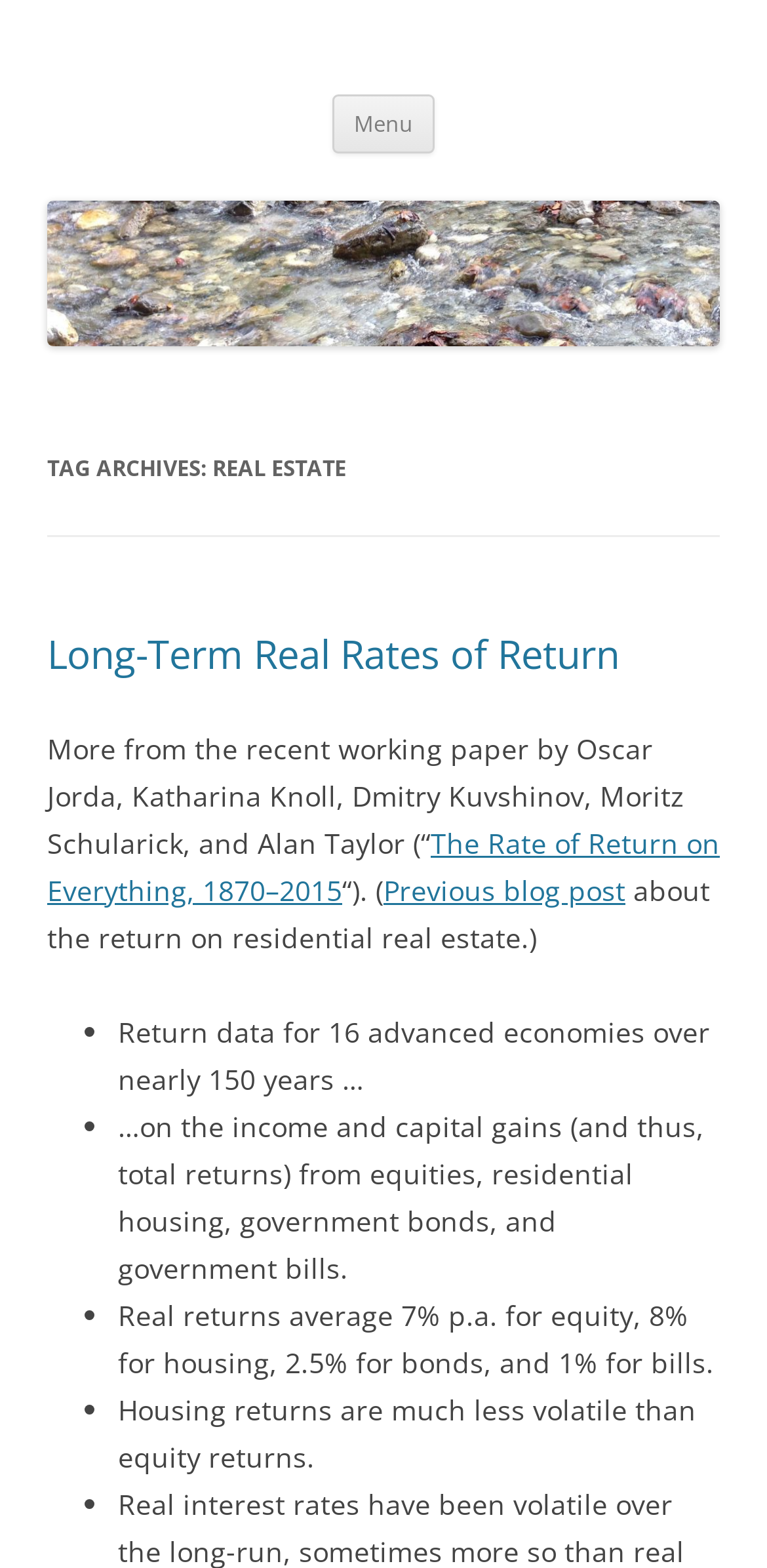Please provide the bounding box coordinate of the region that matches the element description: Dirk Niepelt. Coordinates should be in the format (top-left x, top-left y, bottom-right x, bottom-right y) and all values should be between 0 and 1.

[0.062, 0.03, 0.431, 0.069]